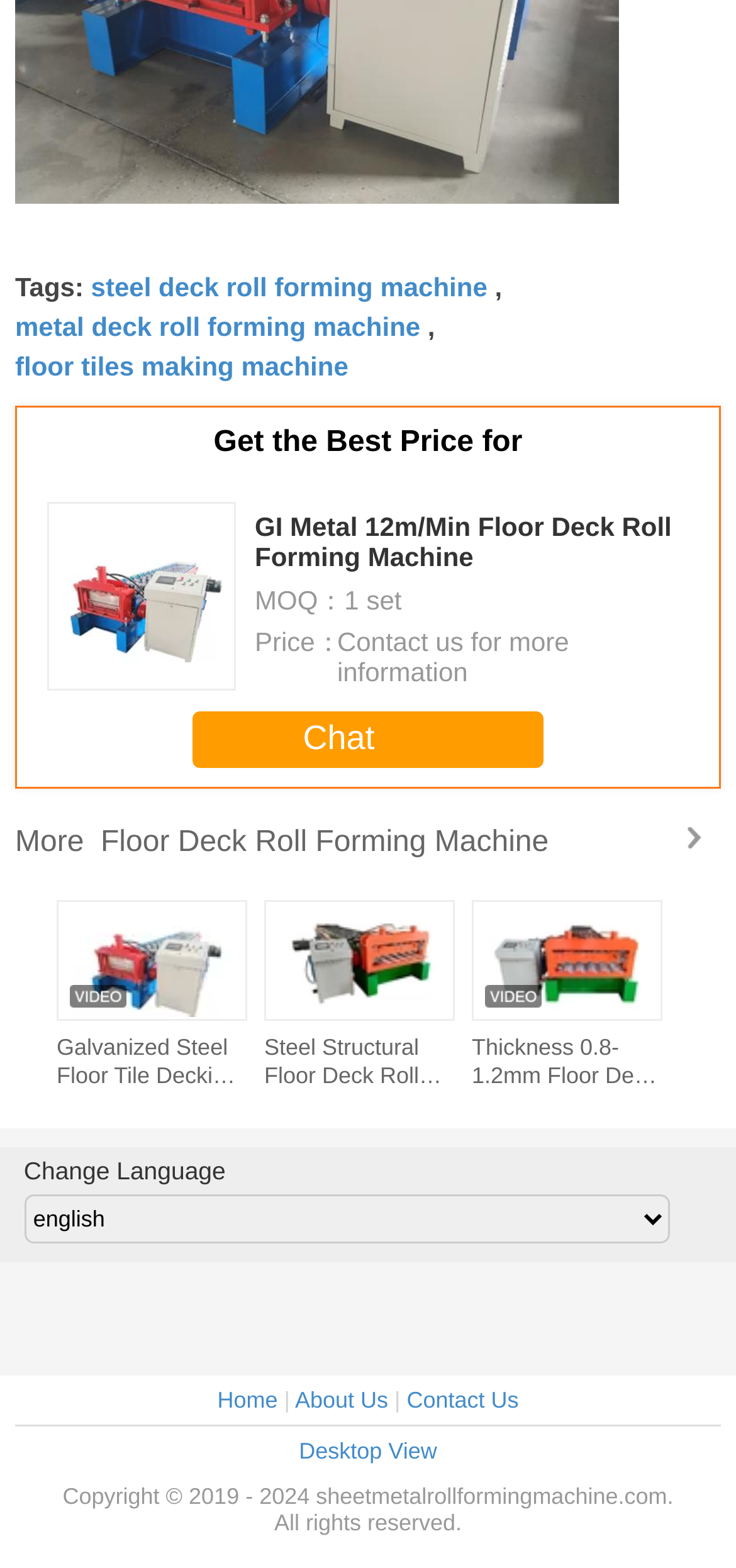Determine the bounding box coordinates for the HTML element described here: "Instagram".

None